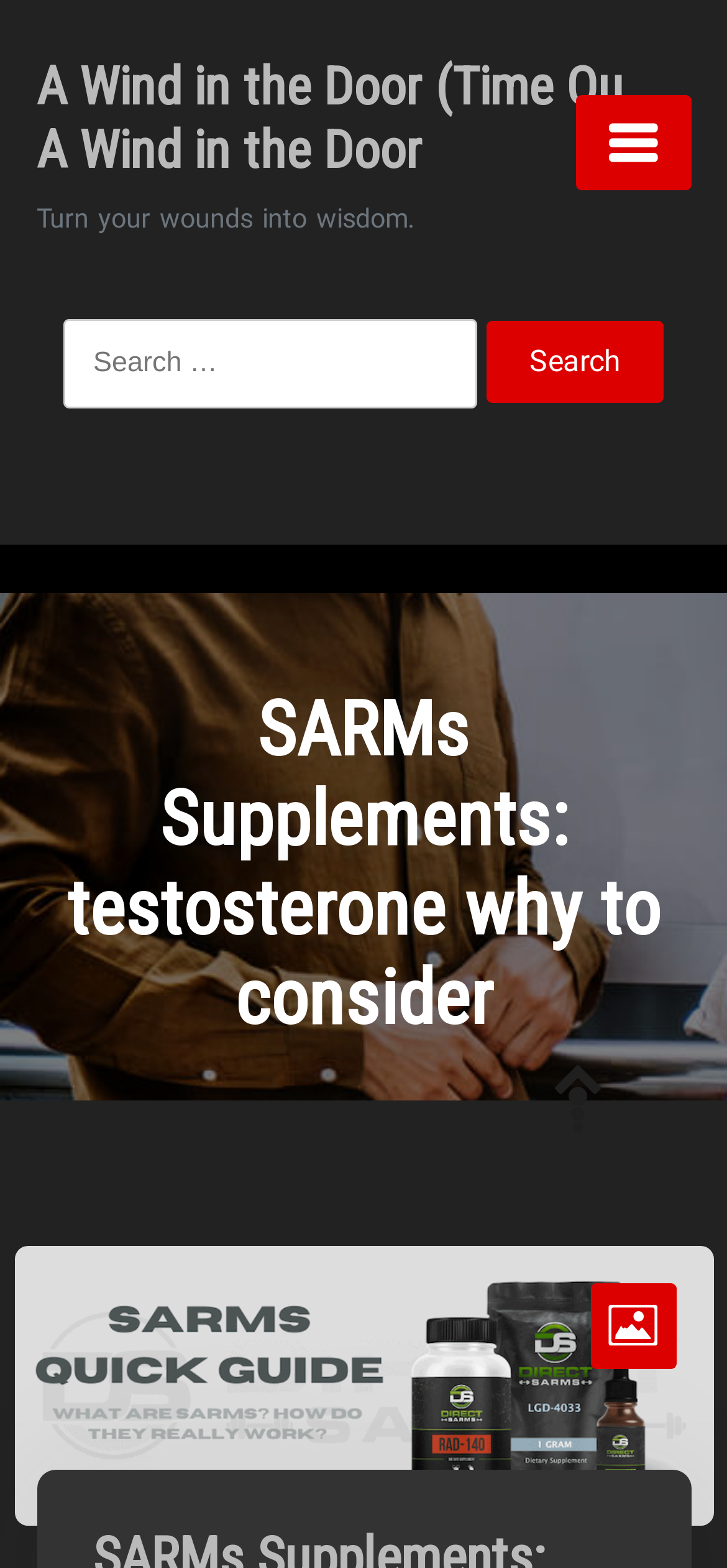What is the purpose of the search bar? Based on the image, give a response in one word or a short phrase.

To search for something